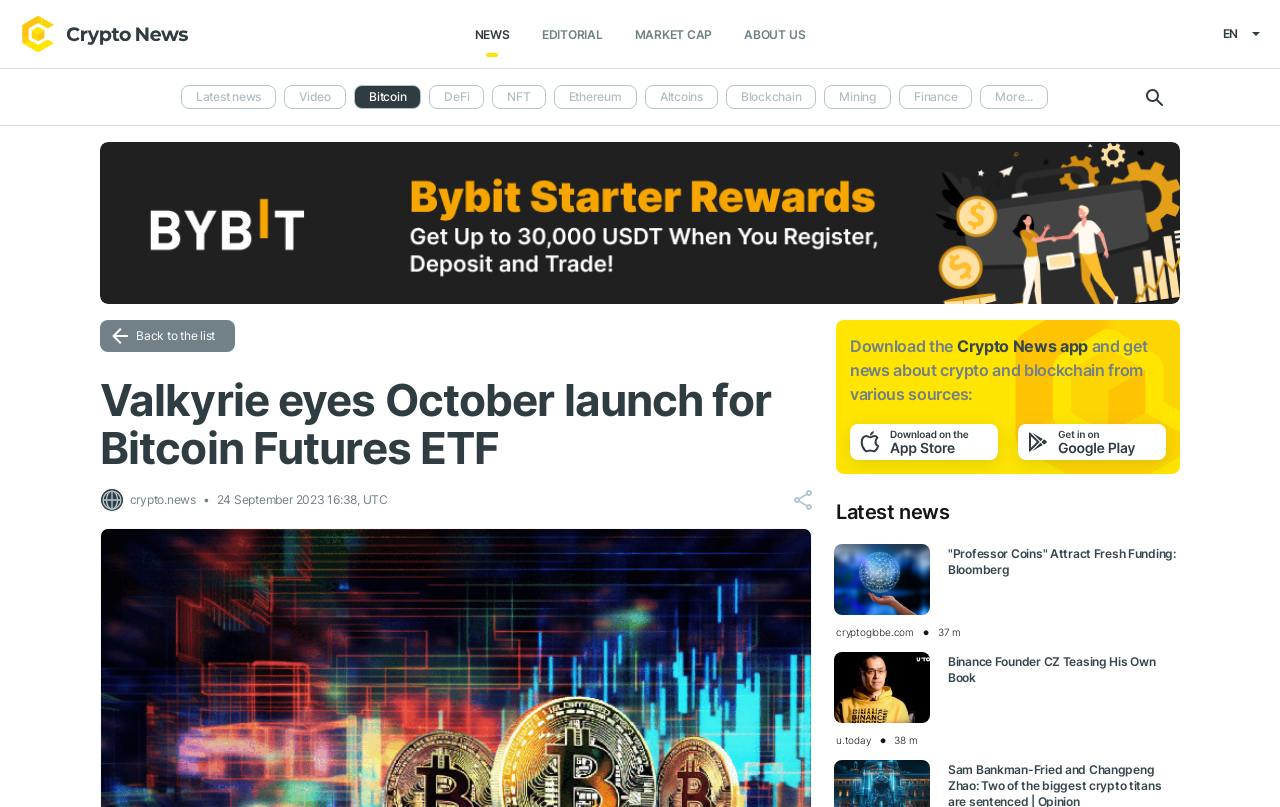What is the name of the asset manager?
Please provide a single word or phrase answer based on the image.

Valkyrie Funds